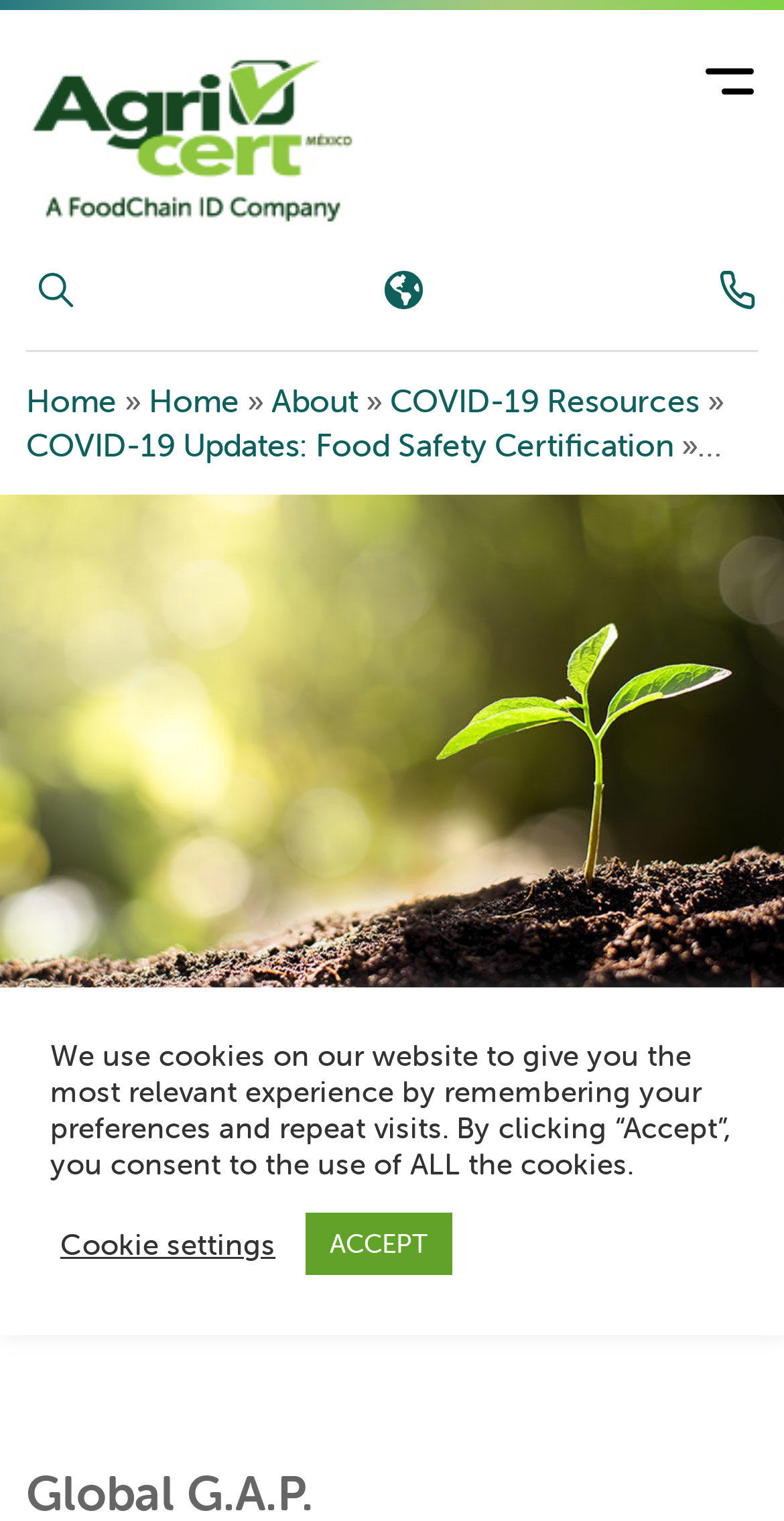Please provide the bounding box coordinates for the UI element as described: "Foodchain ID". The coordinates must be four floats between 0 and 1, represented as [left, top, right, bottom].

[0.033, 0.032, 0.546, 0.151]